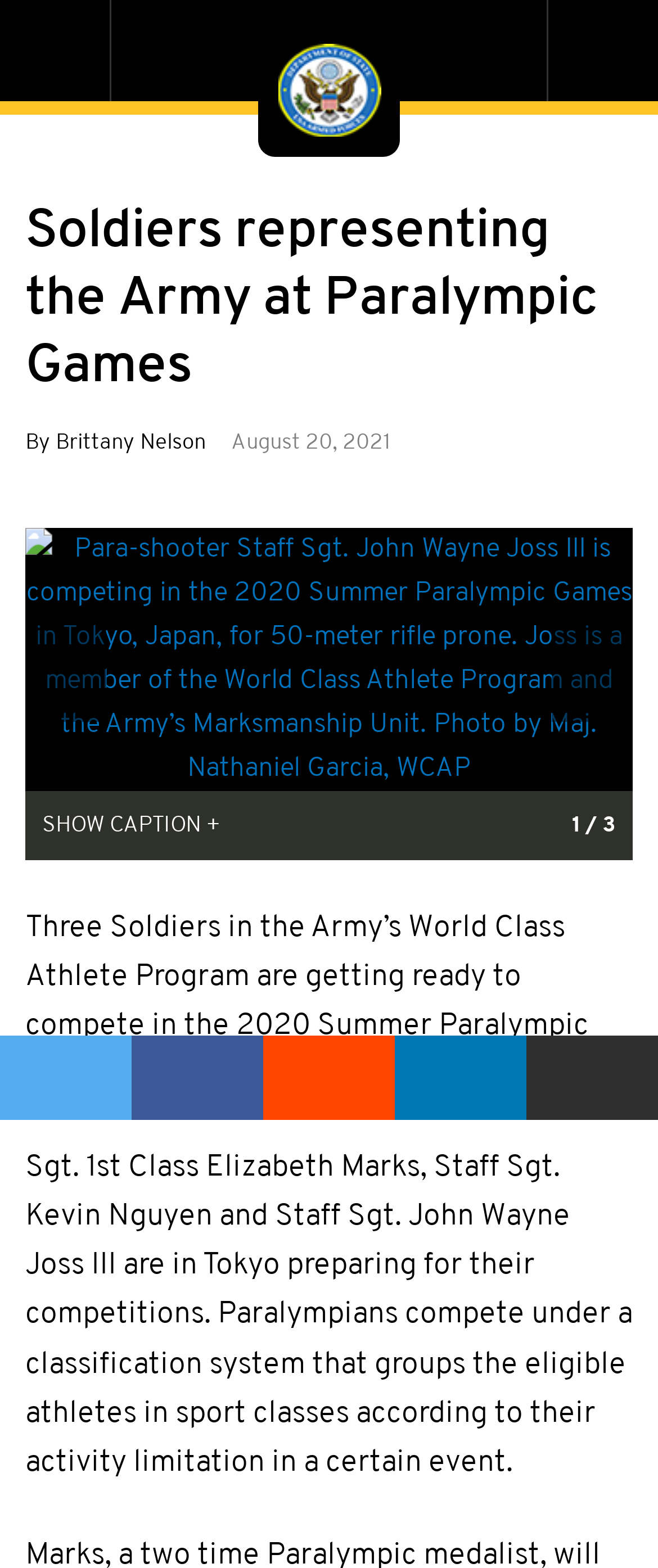How many Soldiers are competing in the Paralympic Games?
Provide a one-word or short-phrase answer based on the image.

Three